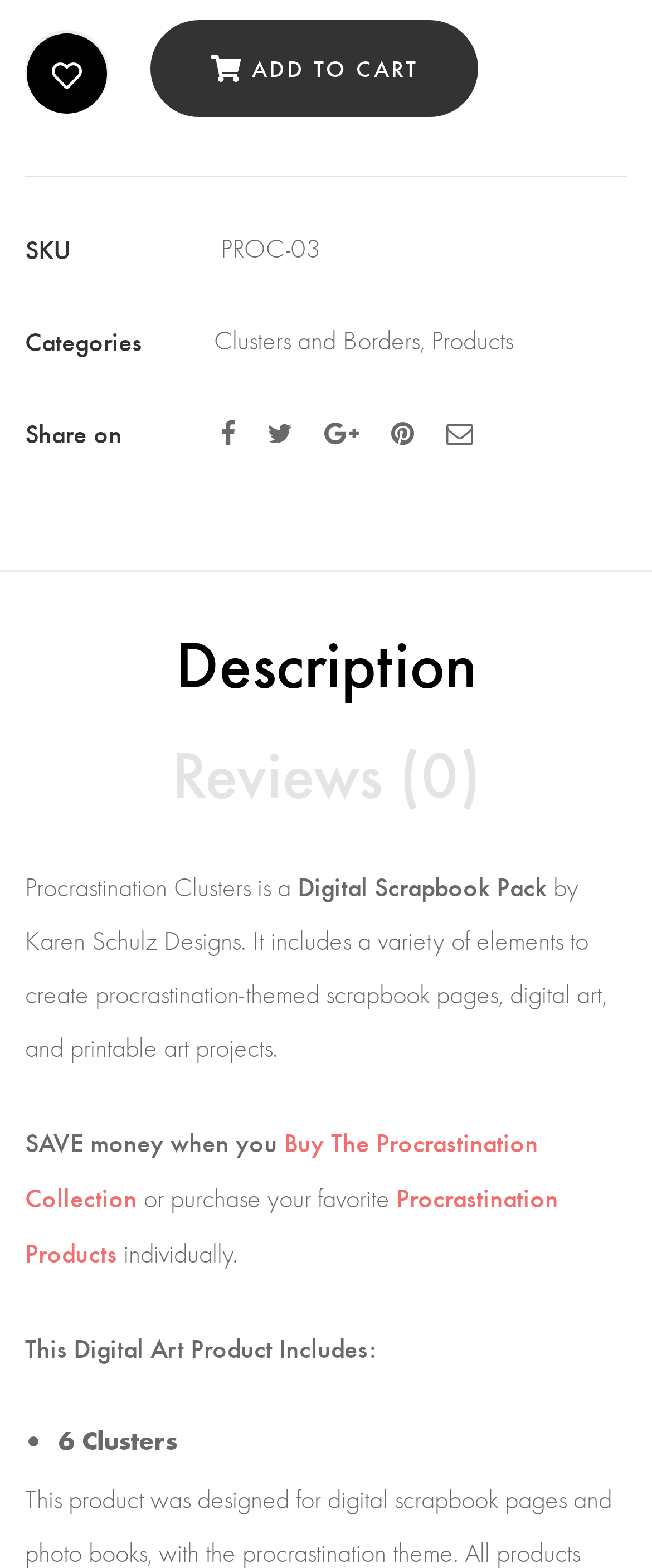Answer the question with a single word or phrase: 
How many clusters are included in this product?

6